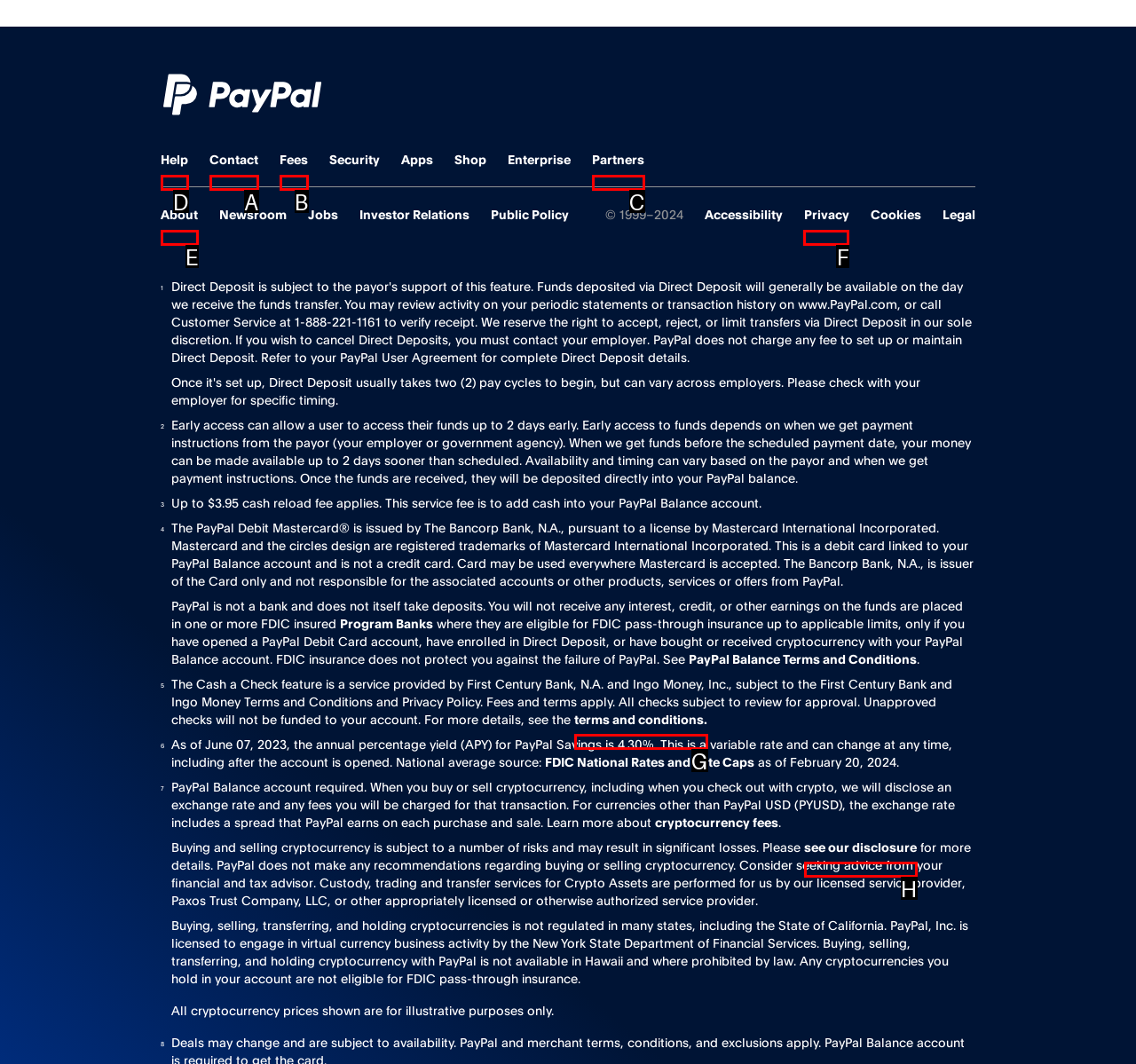Identify the HTML element you need to click to achieve the task: Go to Help. Respond with the corresponding letter of the option.

D